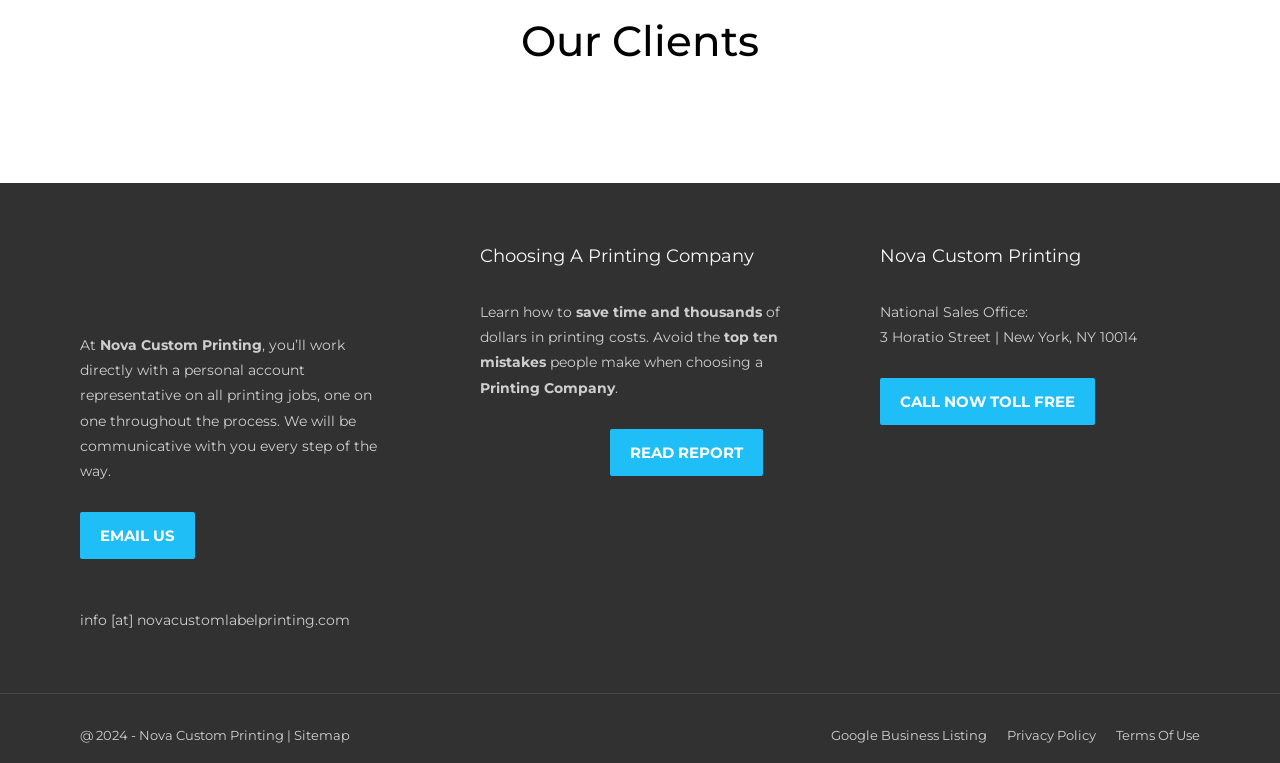Find the bounding box coordinates for the element that must be clicked to complete the instruction: "Click on the 'All services online' link". The coordinates should be four float numbers between 0 and 1, indicated as [left, top, right, bottom].

None